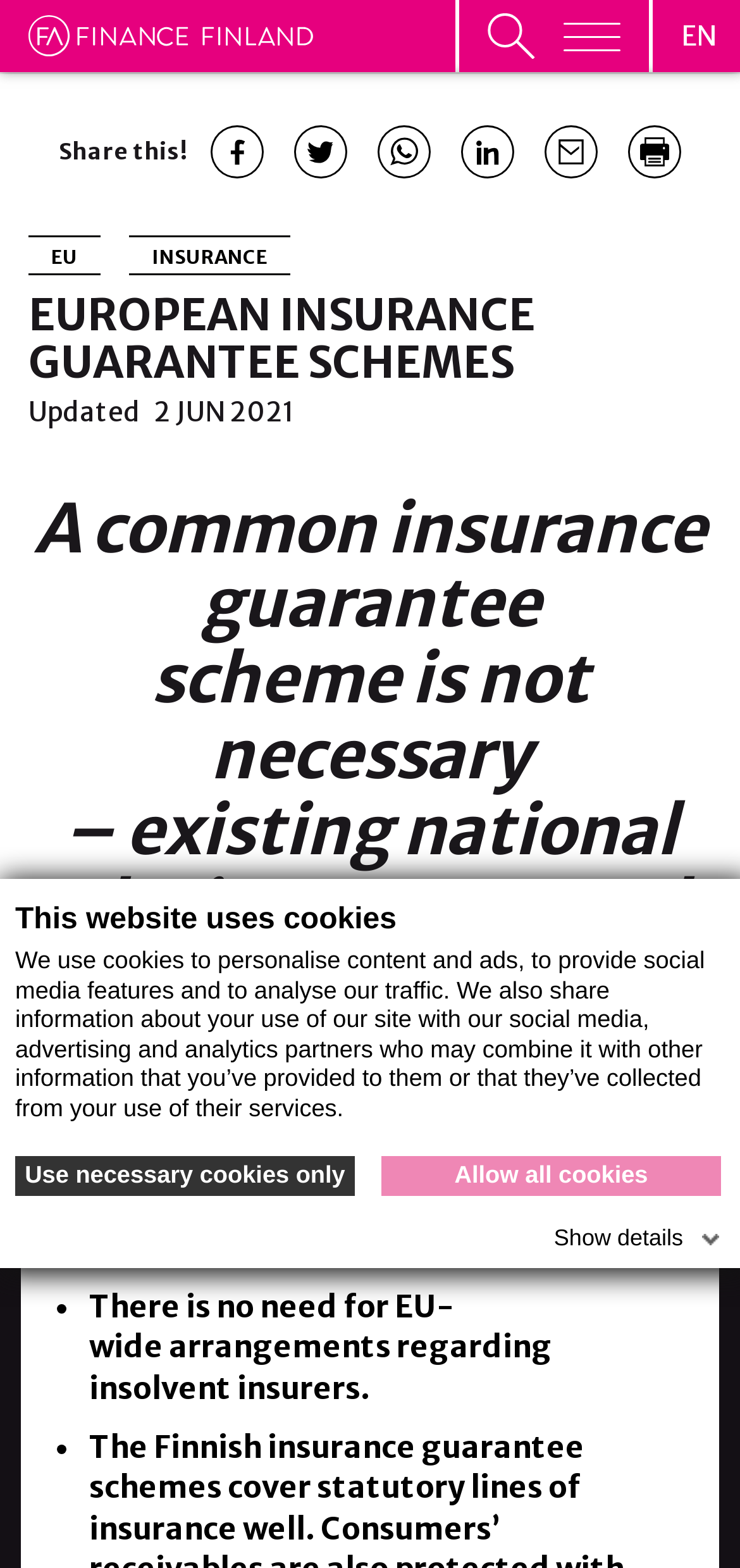Show the bounding box coordinates of the element that should be clicked to complete the task: "Email us at info@workshoppress.co.uk".

None